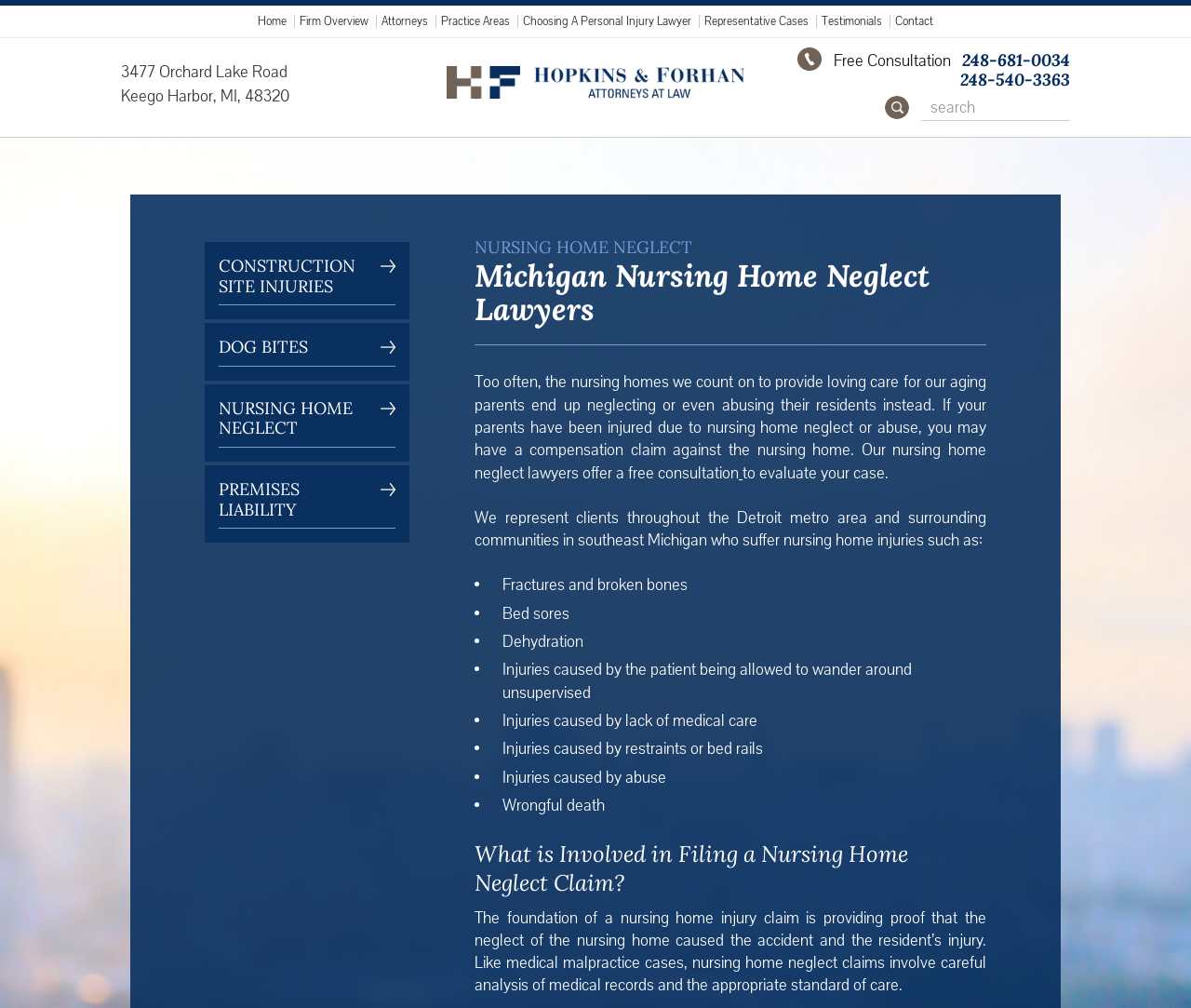How many links are there in the top navigation menu?
Using the image, provide a concise answer in one word or a short phrase.

7